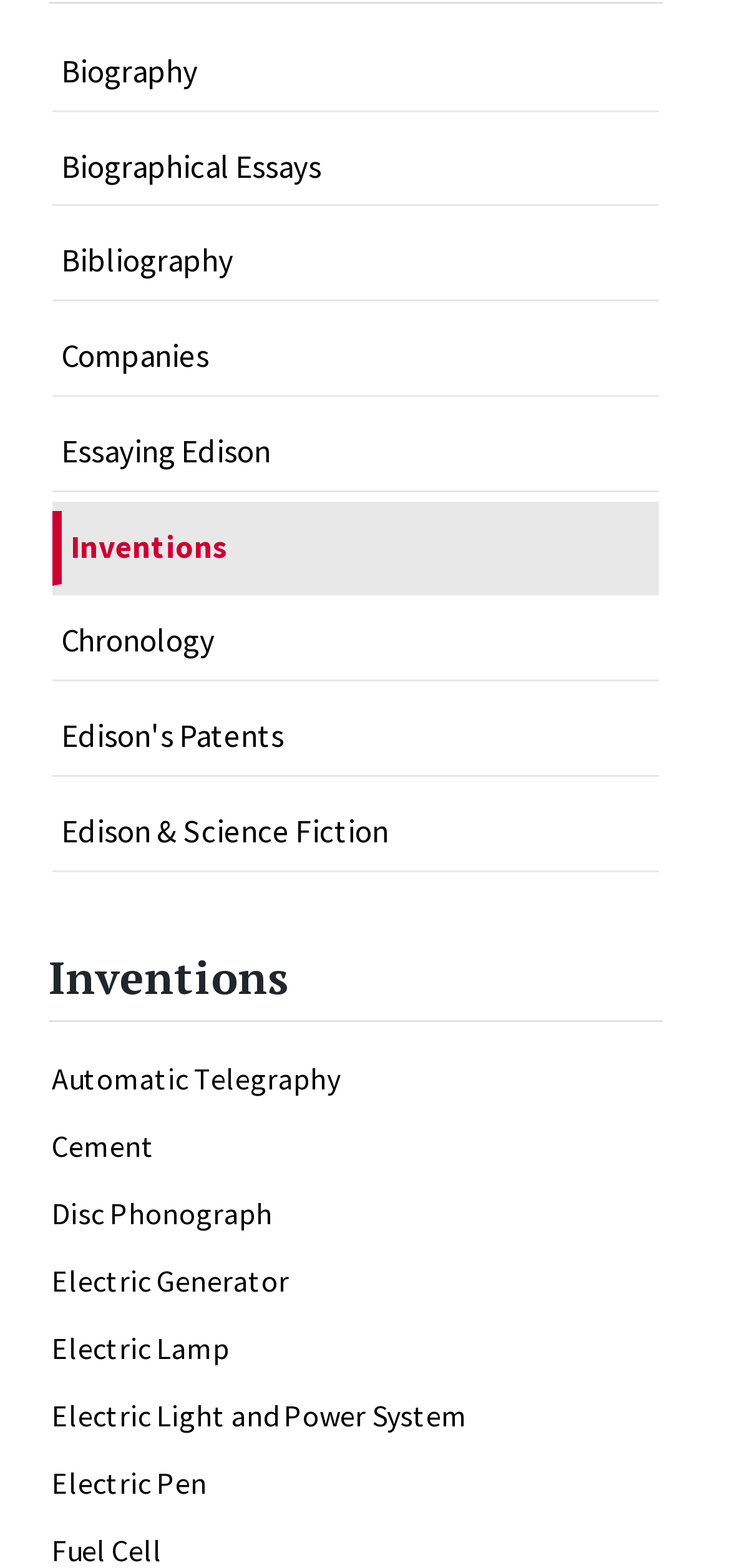Bounding box coordinates should be in the format (top-left x, top-left y, bottom-right x, bottom-right y) and all values should be floating point numbers between 0 and 1. Determine the bounding box coordinate for the UI element described as: Offices

None